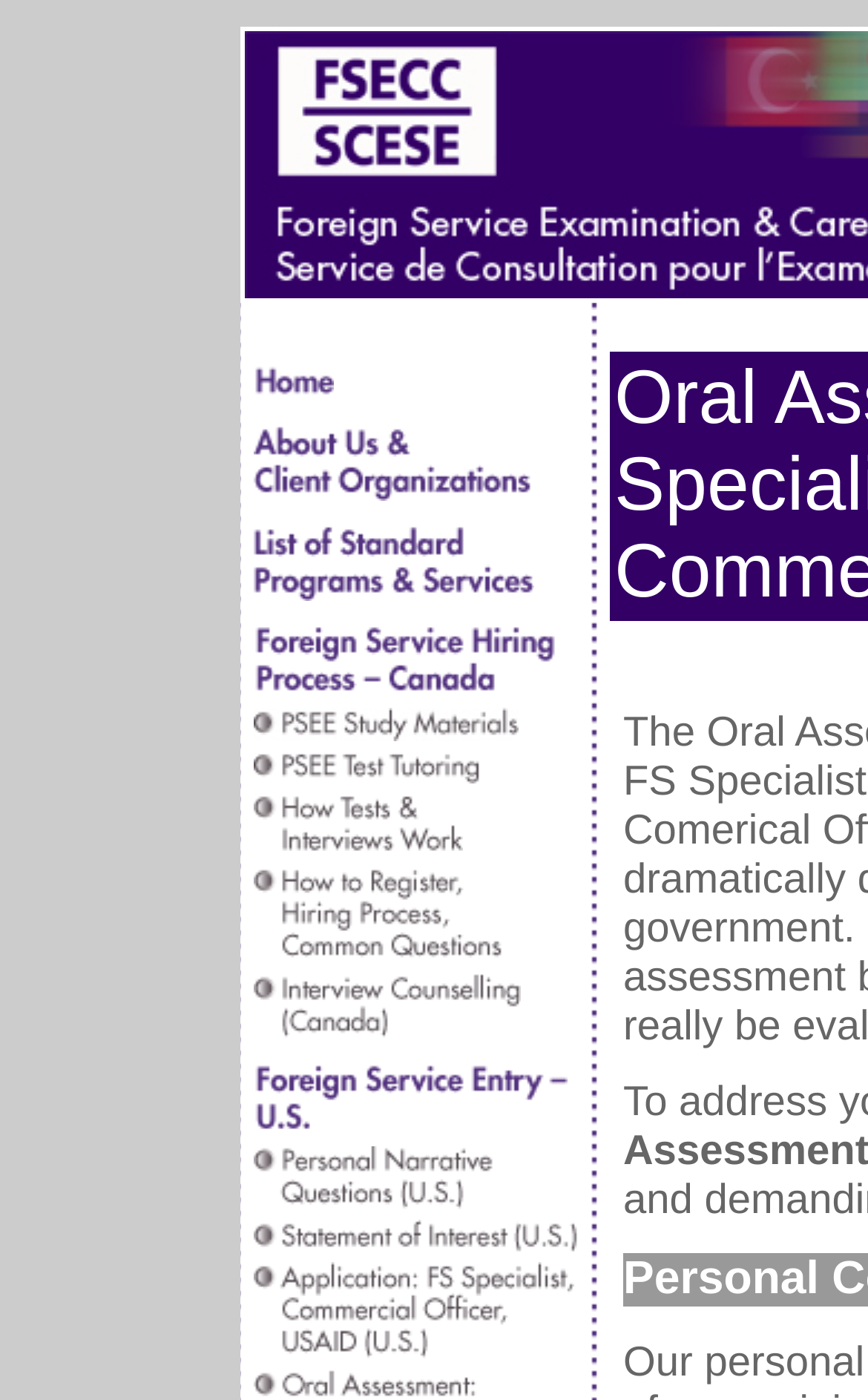Could you highlight the region that needs to be clicked to execute the instruction: "Read about How Tests & Interviews Work"?

[0.292, 0.591, 0.533, 0.618]